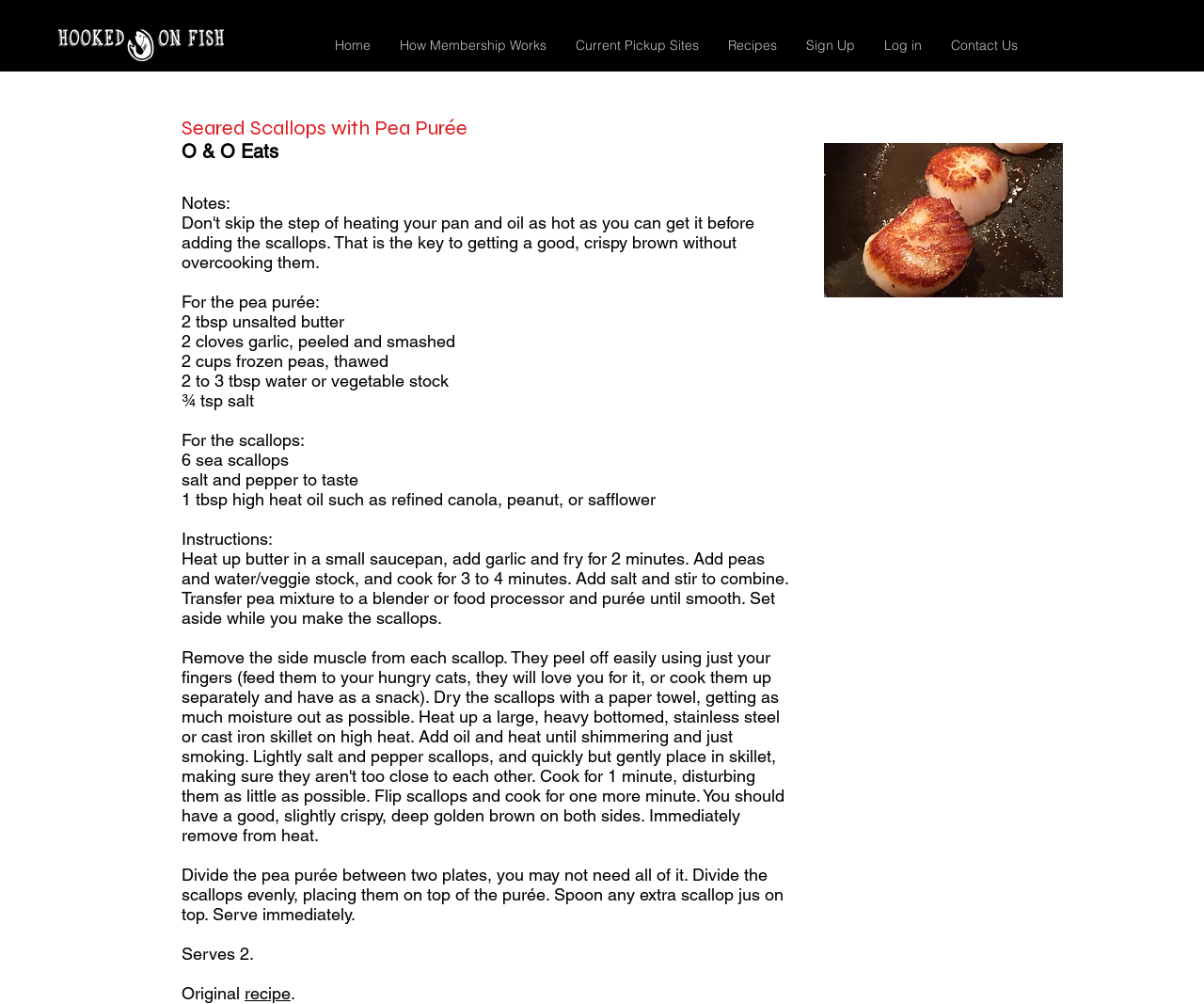Specify the bounding box coordinates of the region I need to click to perform the following instruction: "Click the Hooked on Fish logo". The coordinates must be four float numbers in the range of 0 to 1, i.e., [left, top, right, bottom].

[0.048, 0.029, 0.186, 0.061]